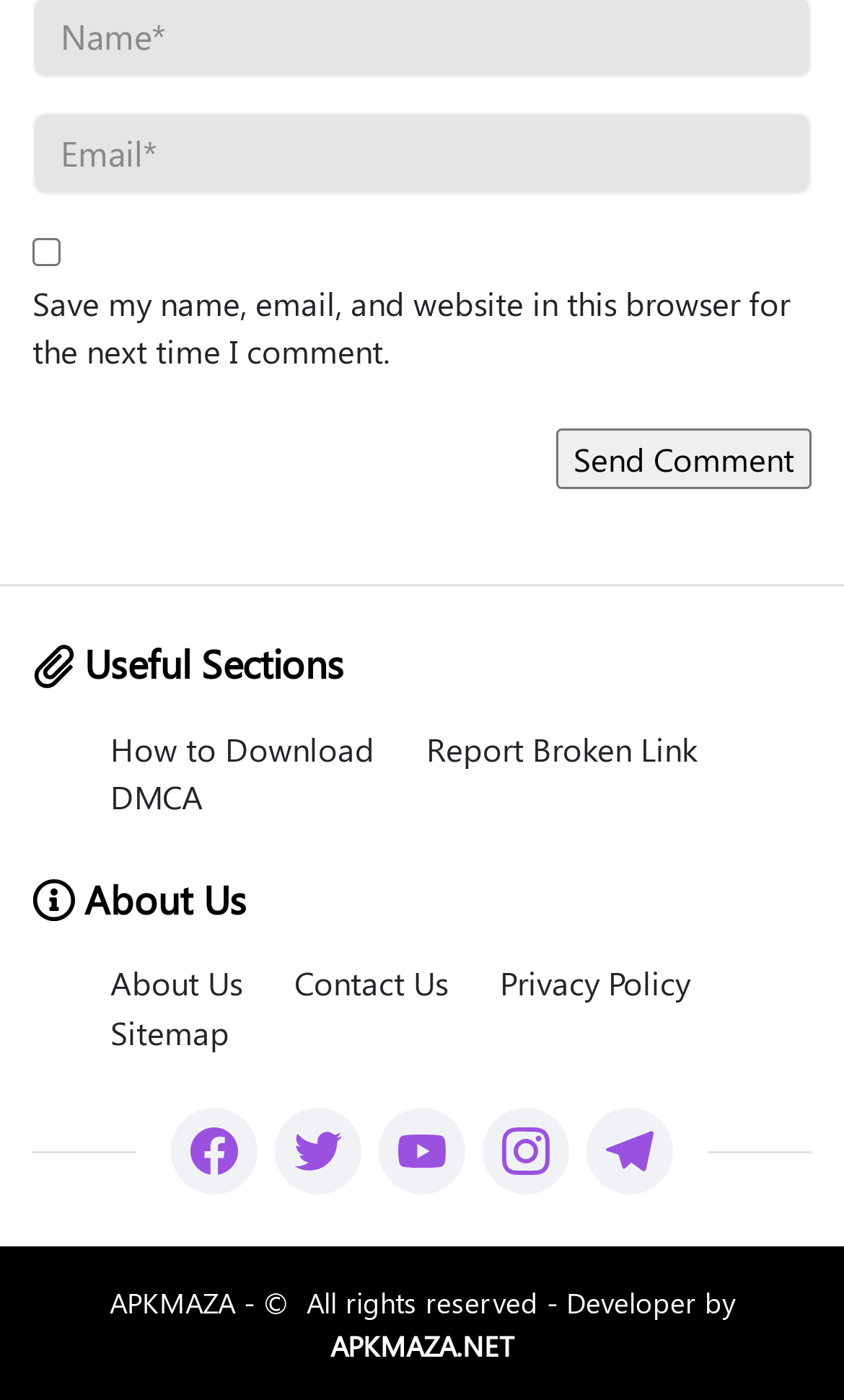What is the name of the website?
Answer the question with a detailed and thorough explanation.

The website's name is mentioned in the footer section, along with a link to 'APKMAZA.NET', which suggests that it is the main website or a related domain.